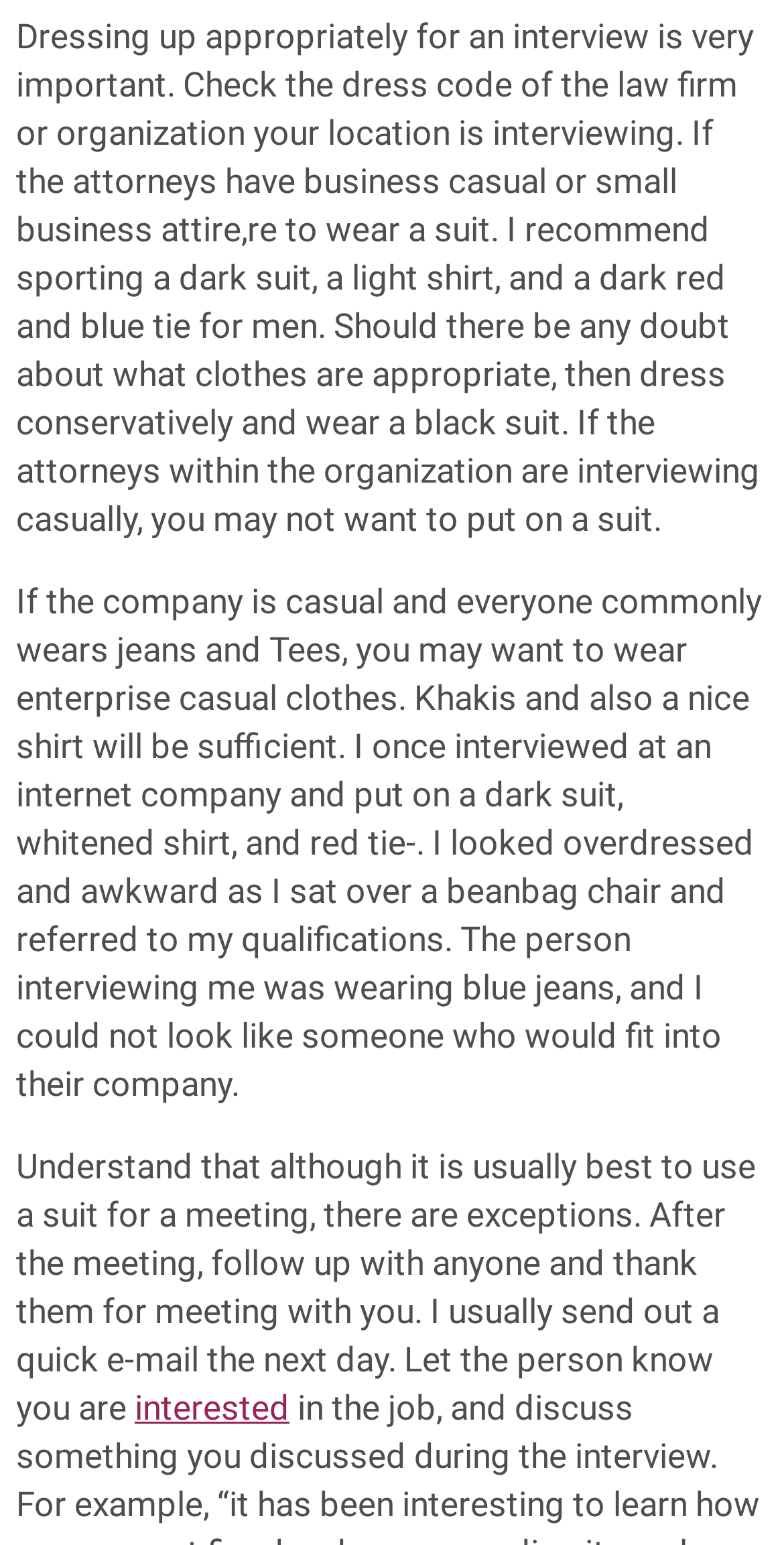Find the bounding box coordinates for the area you need to click to carry out the instruction: "Read the previous post". The coordinates should be four float numbers between 0 and 1, indicated as [left, top, right, bottom].

[0.021, 0.454, 0.177, 0.475]